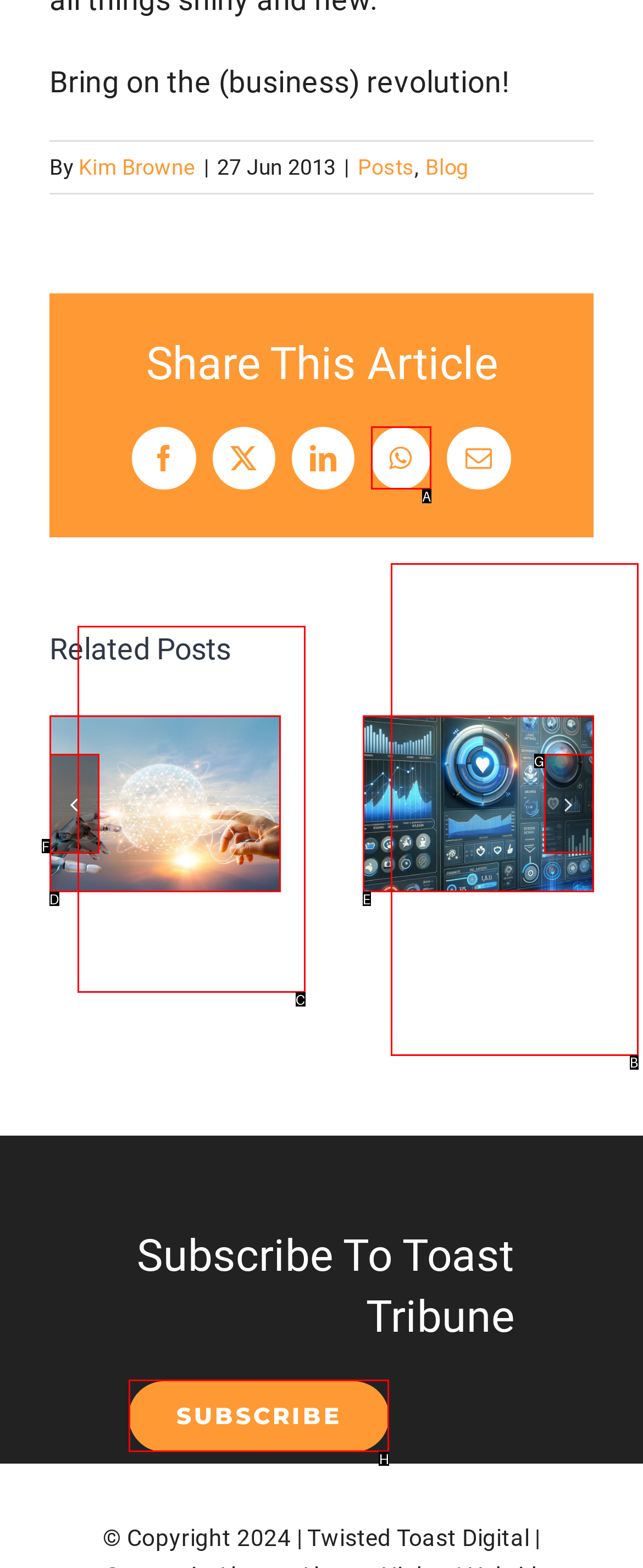Determine the correct UI element to click for this instruction: Subscribe to Toast Tribune. Respond with the letter of the chosen element.

H